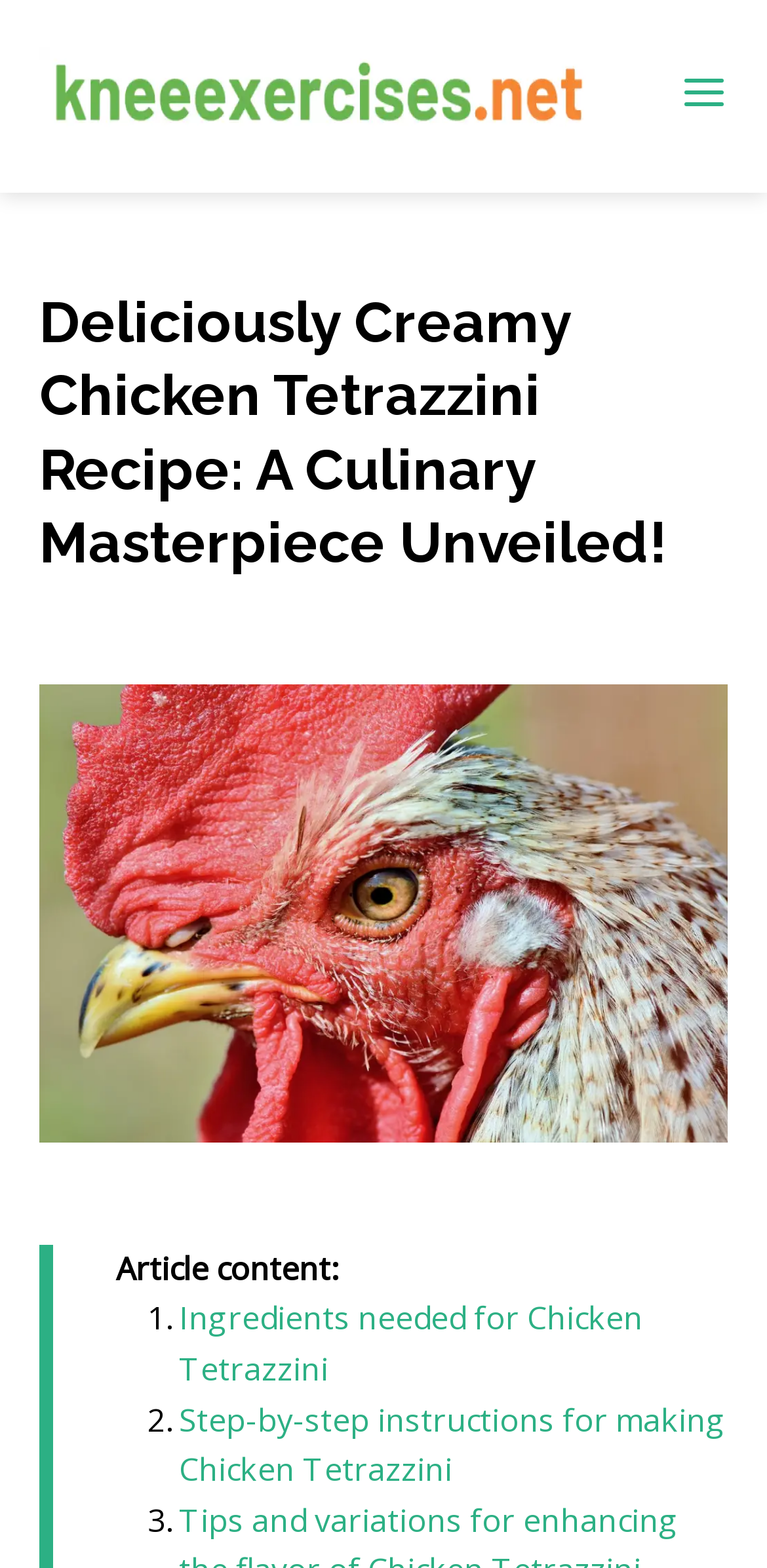What is the main image on the webpage?
Please provide a single word or phrase as your answer based on the screenshot.

Chicken Tetrazzini